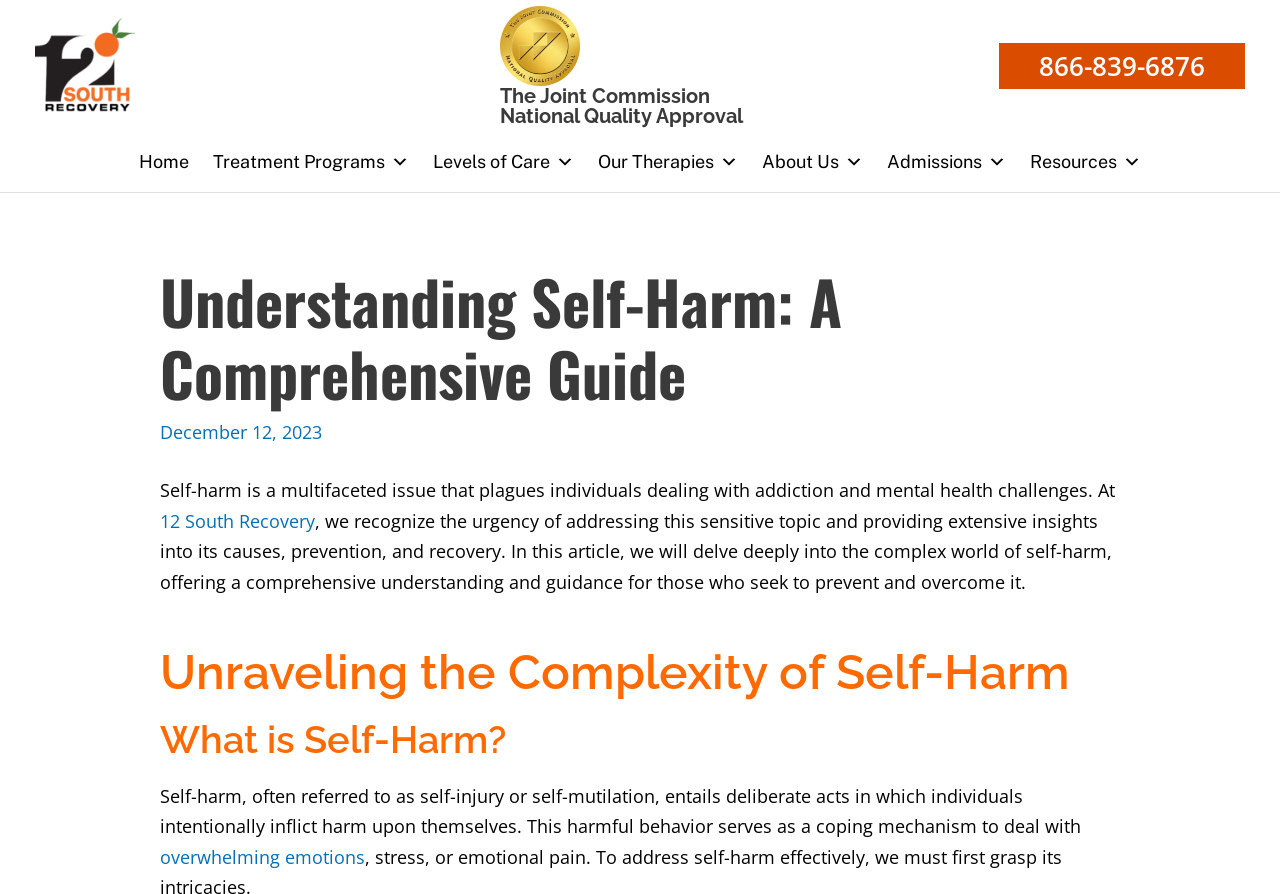Describe every aspect of the webpage in a detailed manner.

The webpage is focused on understanding self-harm, its causes, prevention, and recovery. At the top left corner, there is a logo of Twelve South Recovery, accompanied by an image of The Joint Commission Gold Seal - National Quality Approval and a heading with the same text. 

On the top right corner, there is a phone number "866-839-6876" and a navigation menu with links to "Home", "Treatment Programs", "Levels of Care", "Our Therapies", "About Us", "Admissions", and "Resources". Each of these links has a dropdown menu.

Below the navigation menu, there is a header section with a heading "Understanding Self-Harm: A Comprehensive Guide" and a date "December 12, 2023". 

The main content of the webpage starts with a paragraph of text that introduces the topic of self-harm, its complexity, and the importance of addressing it. The text also mentions that 12 South Recovery provides comprehensive support for individuals dealing with self-harm.

The webpage is divided into sections, each with its own heading. The first section is "Unraveling the Complexity of Self-Harm", followed by "What is Self-Harm?". The latter section provides a detailed explanation of self-harm, including its definition and the reasons behind this harmful behavior.